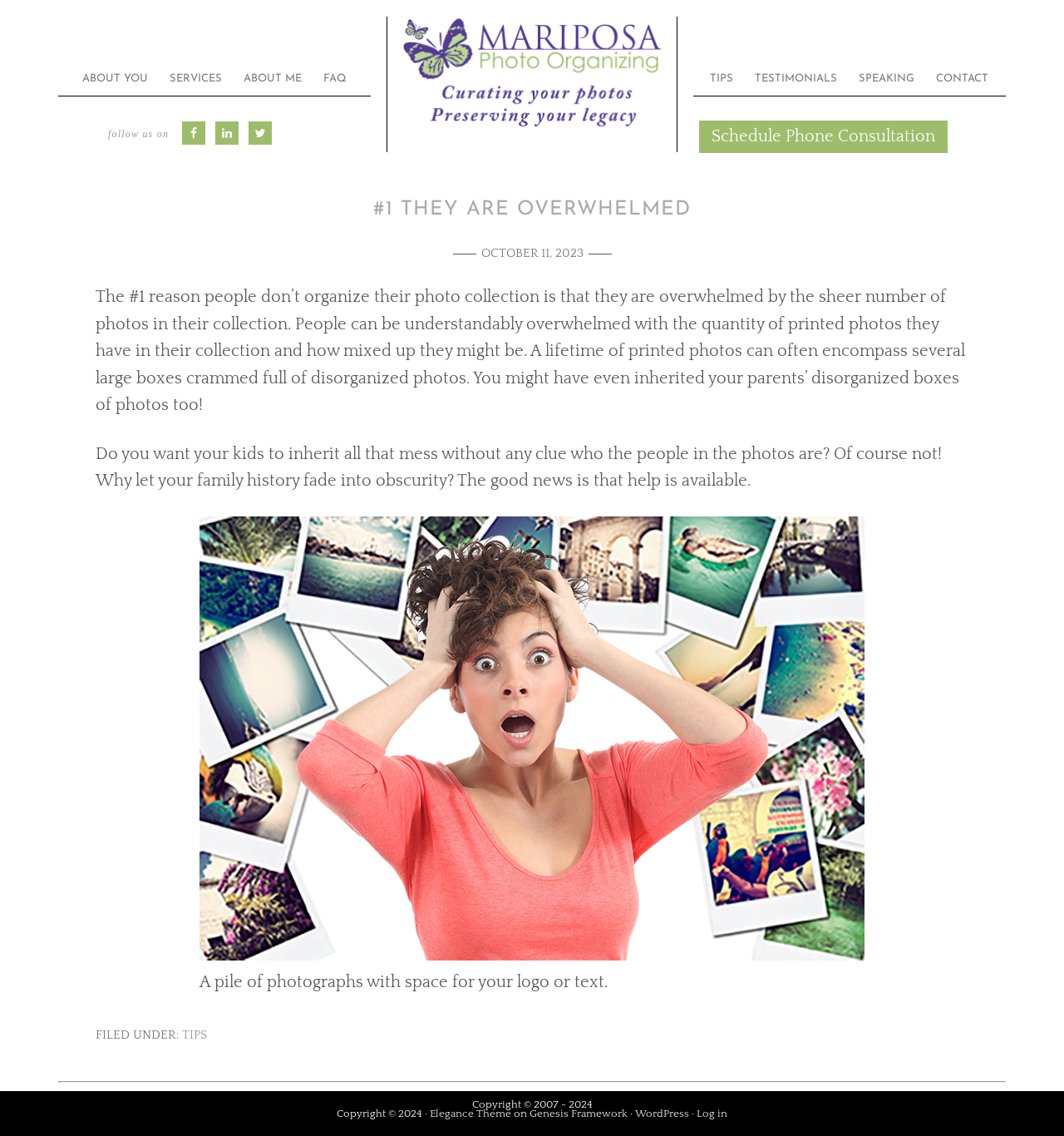Answer the following inquiry with a single word or phrase:
What is the name of the website?

Mariposa Photo Organizing